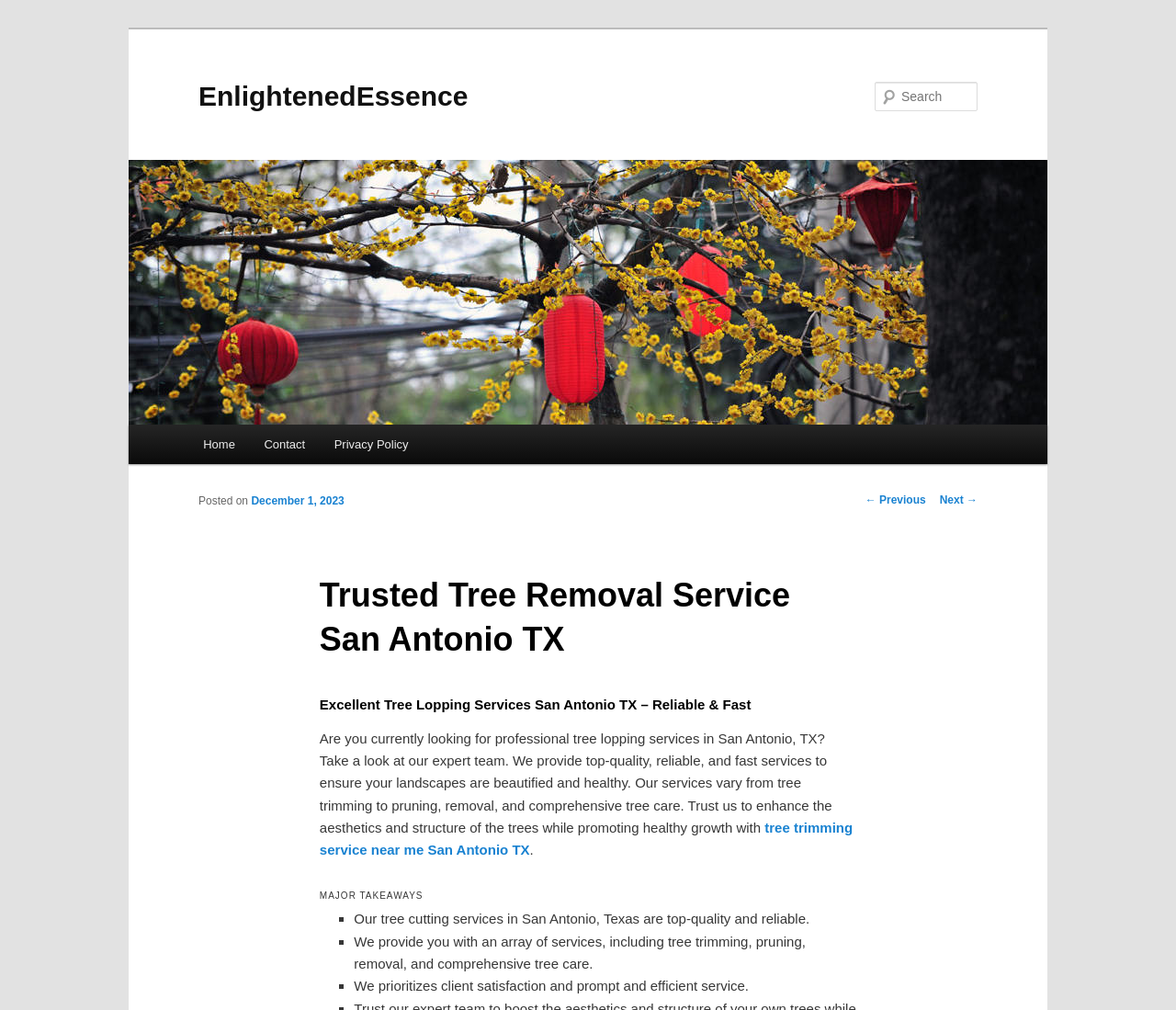What is the name of the company?
Look at the image and provide a short answer using one word or a phrase.

EnlightenedEssence